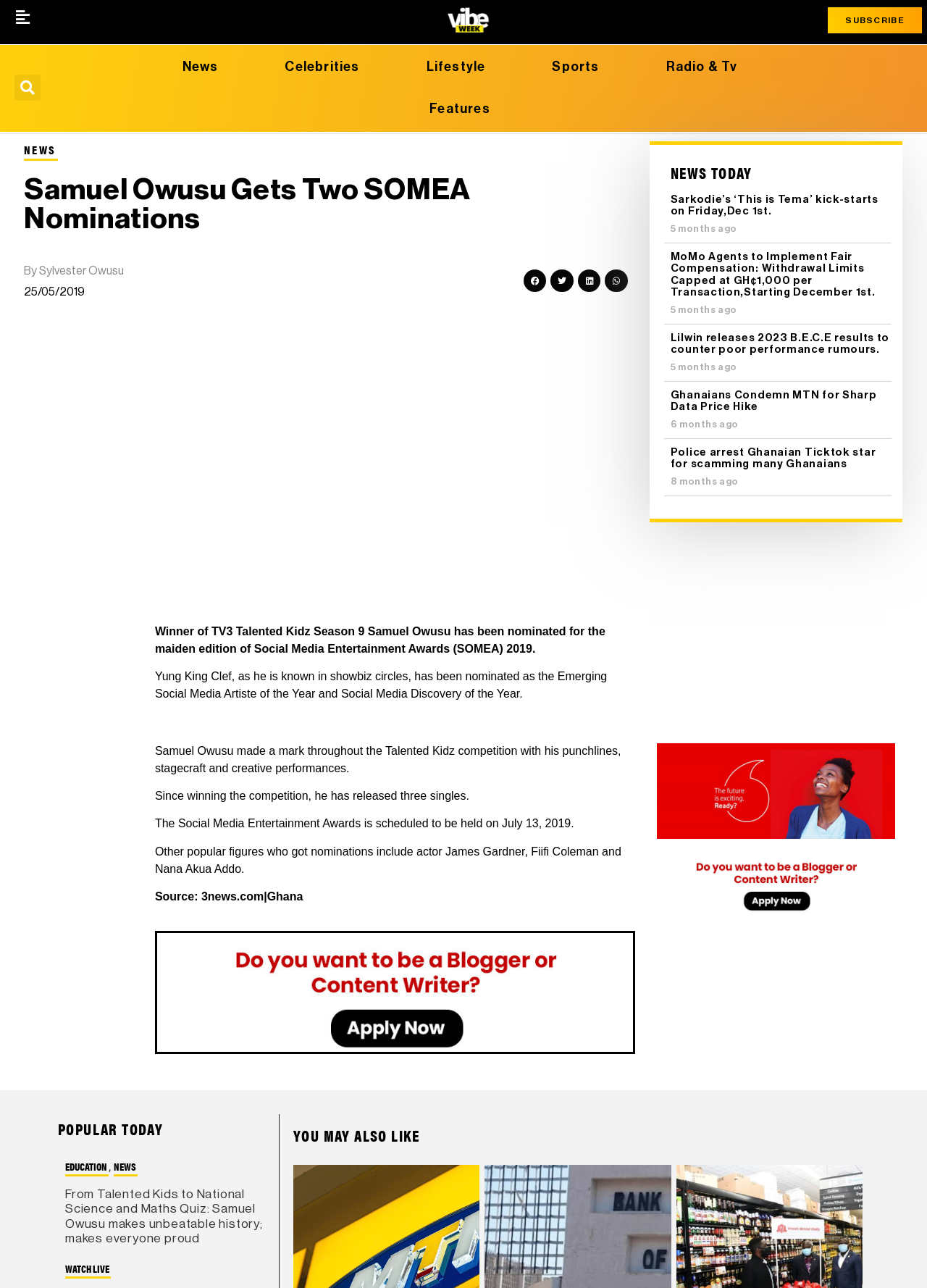Find the bounding box coordinates for the UI element whose description is: "5 months ago". The coordinates should be four float numbers between 0 and 1, in the format [left, top, right, bottom].

[0.723, 0.279, 0.795, 0.29]